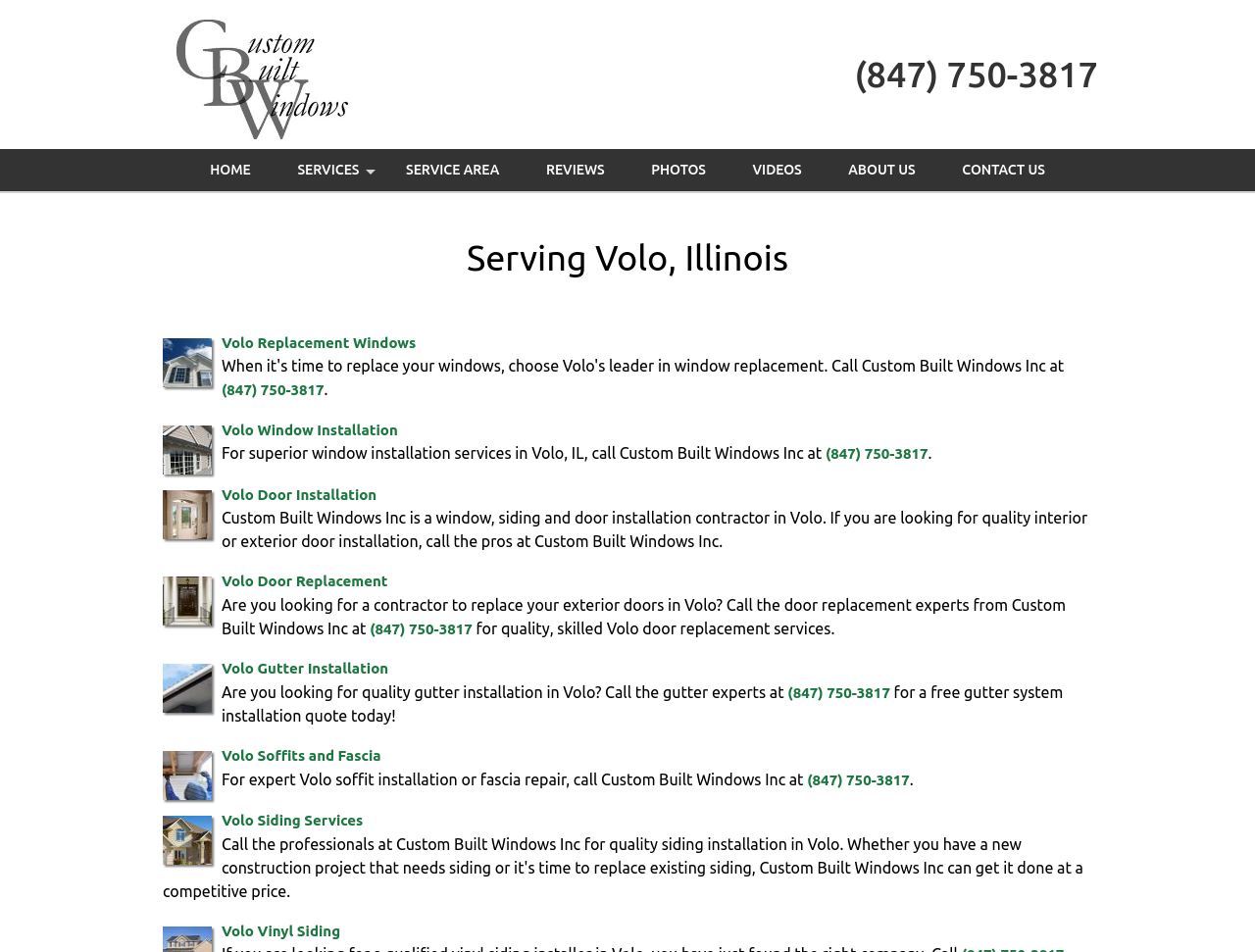Find the bounding box coordinates of the clickable region needed to perform the following instruction: "View services provided by Custom Built Windows Inc". The coordinates should be provided as four float numbers between 0 and 1, i.e., [left, top, right, bottom].

[0.22, 0.157, 0.303, 0.201]